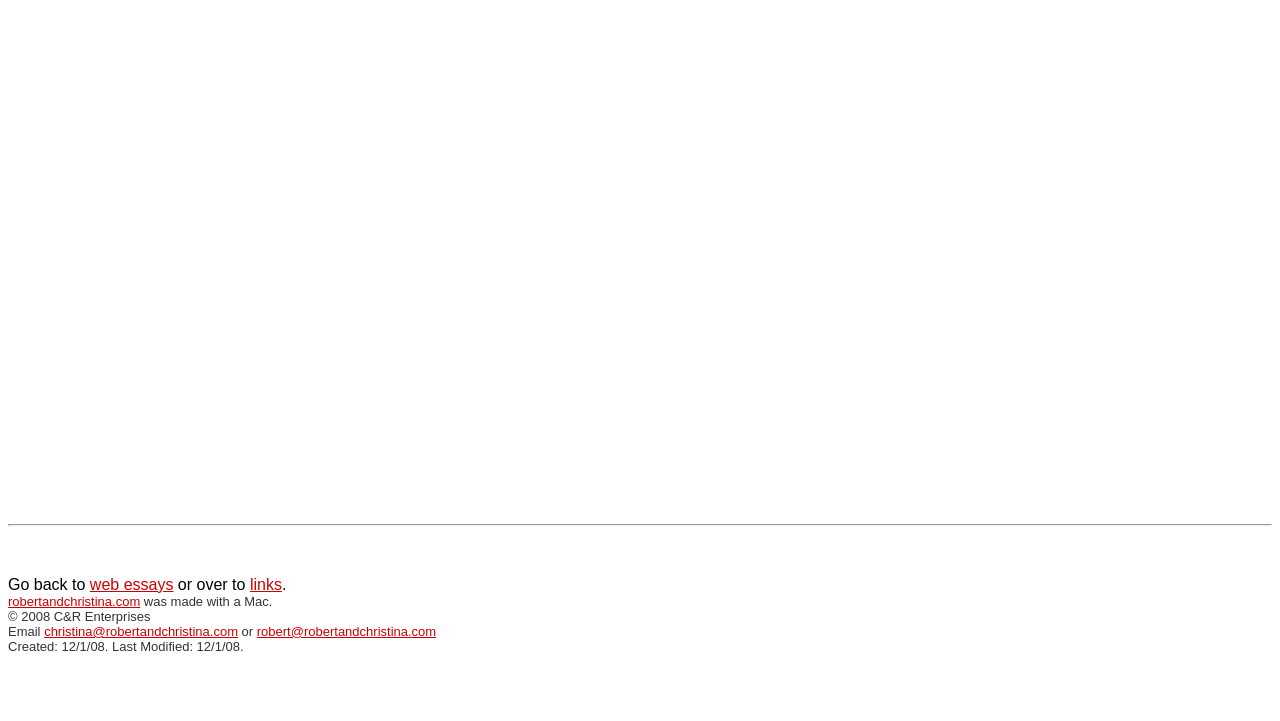Please give a succinct answer to the question in one word or phrase:
How many email addresses are provided?

2